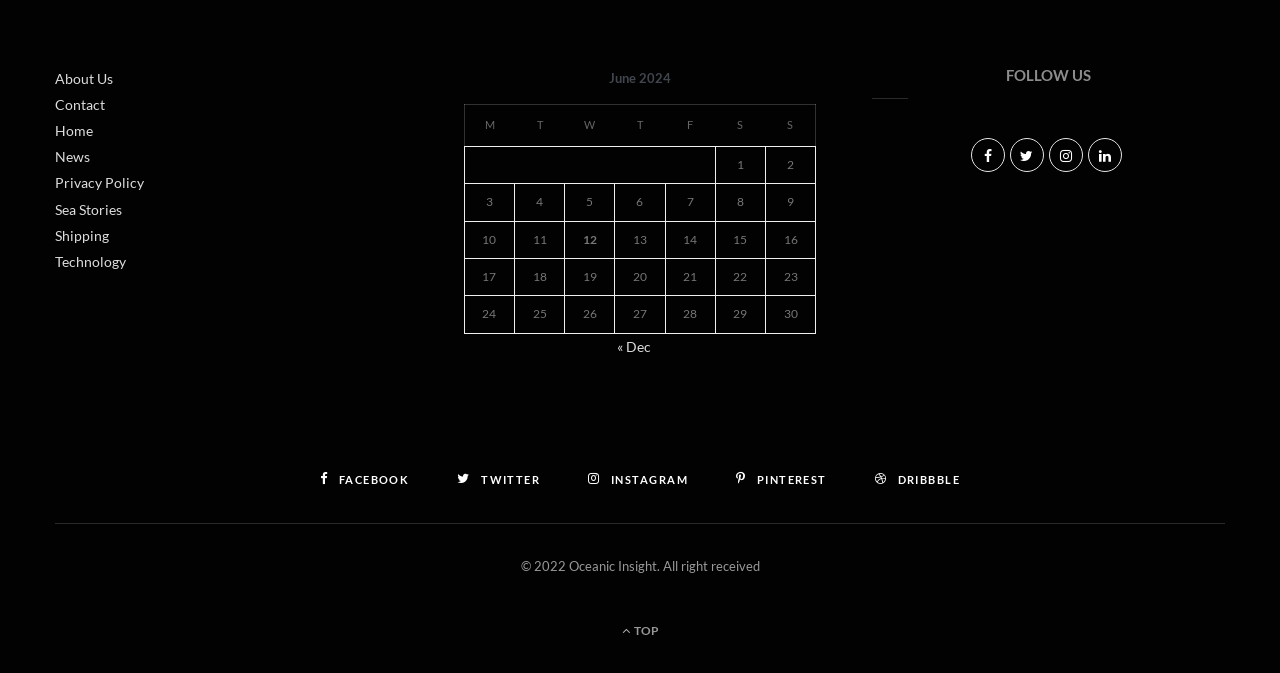Find and provide the bounding box coordinates for the UI element described here: "News". The coordinates should be given as four float numbers between 0 and 1: [left, top, right, bottom].

[0.543, 0.707, 0.574, 0.73]